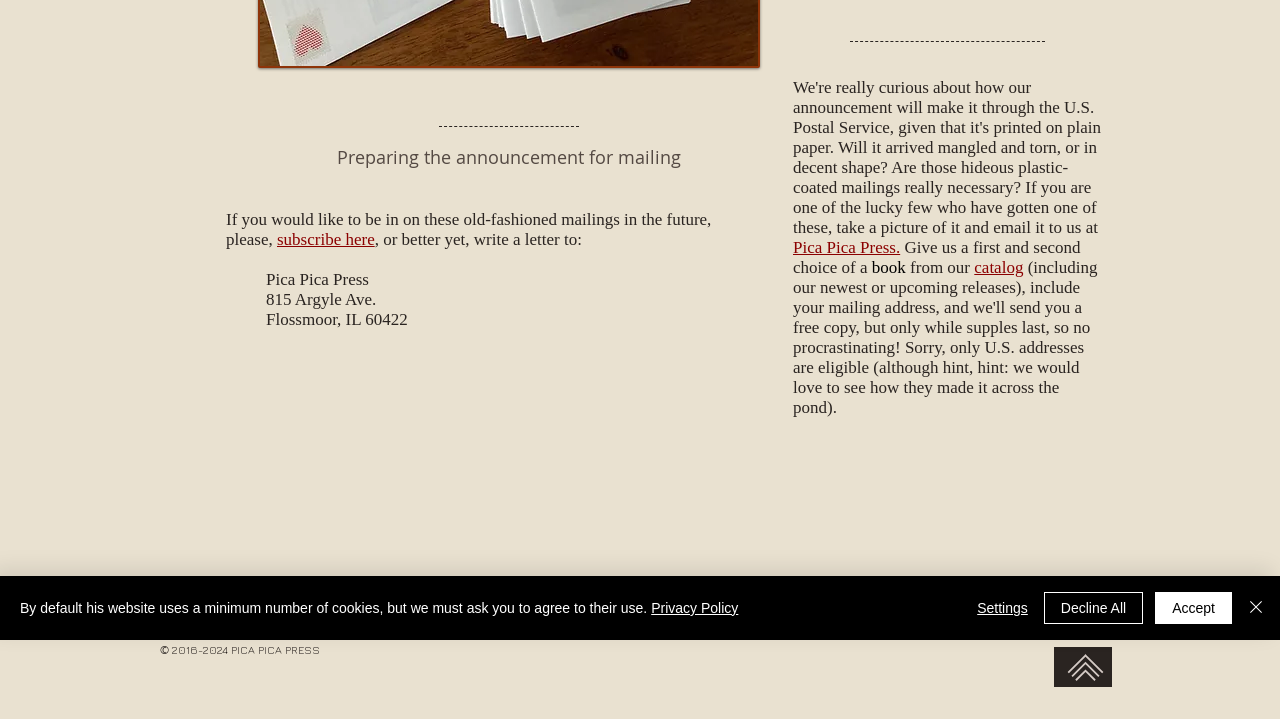Given the element description, predict the bounding box coordinates in the format (top-left x, top-left y, bottom-right x, bottom-right y), using floating point numbers between 0 and 1: Settings

[0.763, 0.825, 0.803, 0.866]